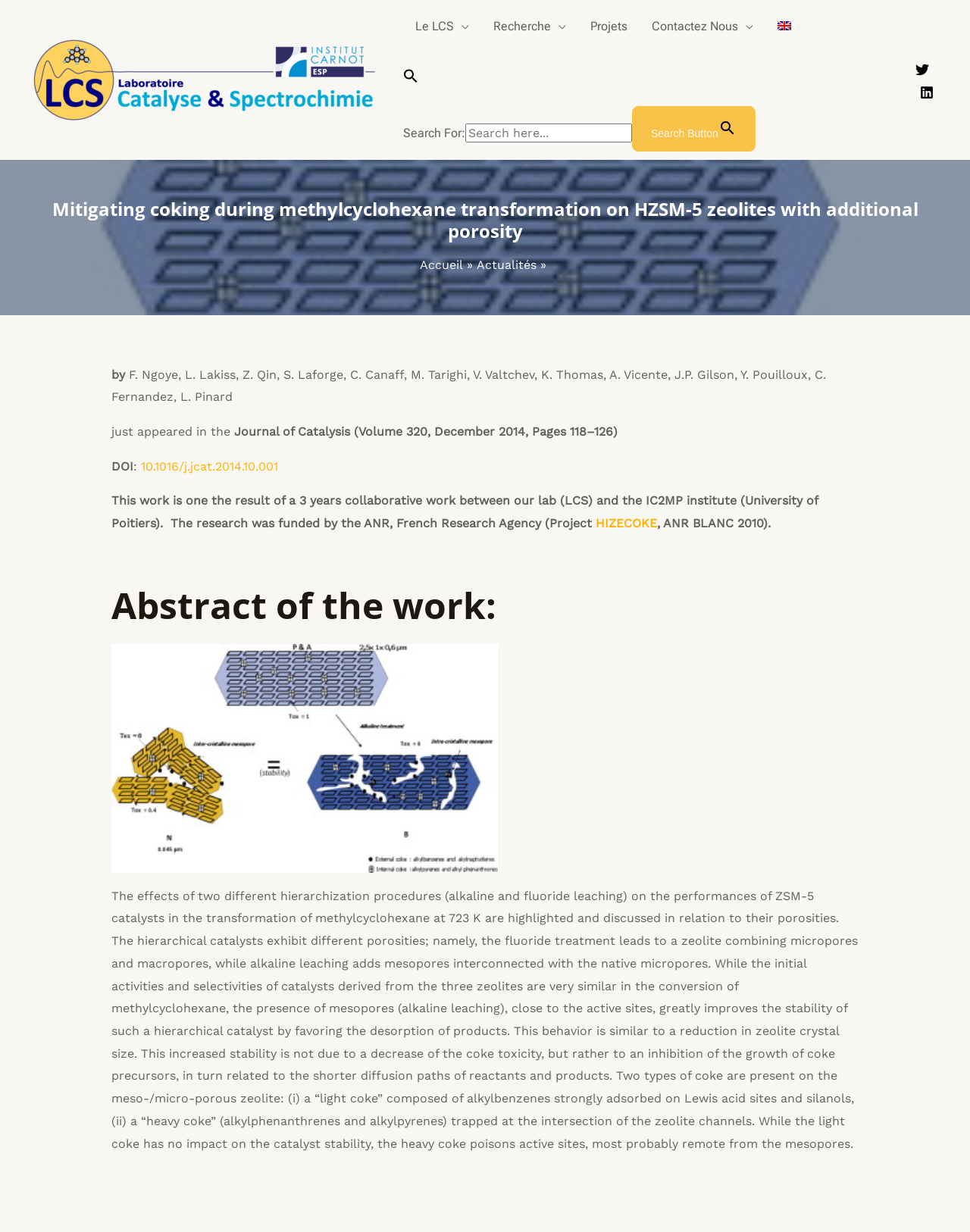Please answer the following question using a single word or phrase: What is the purpose of the mesopores in the zeolite?

Improve stability